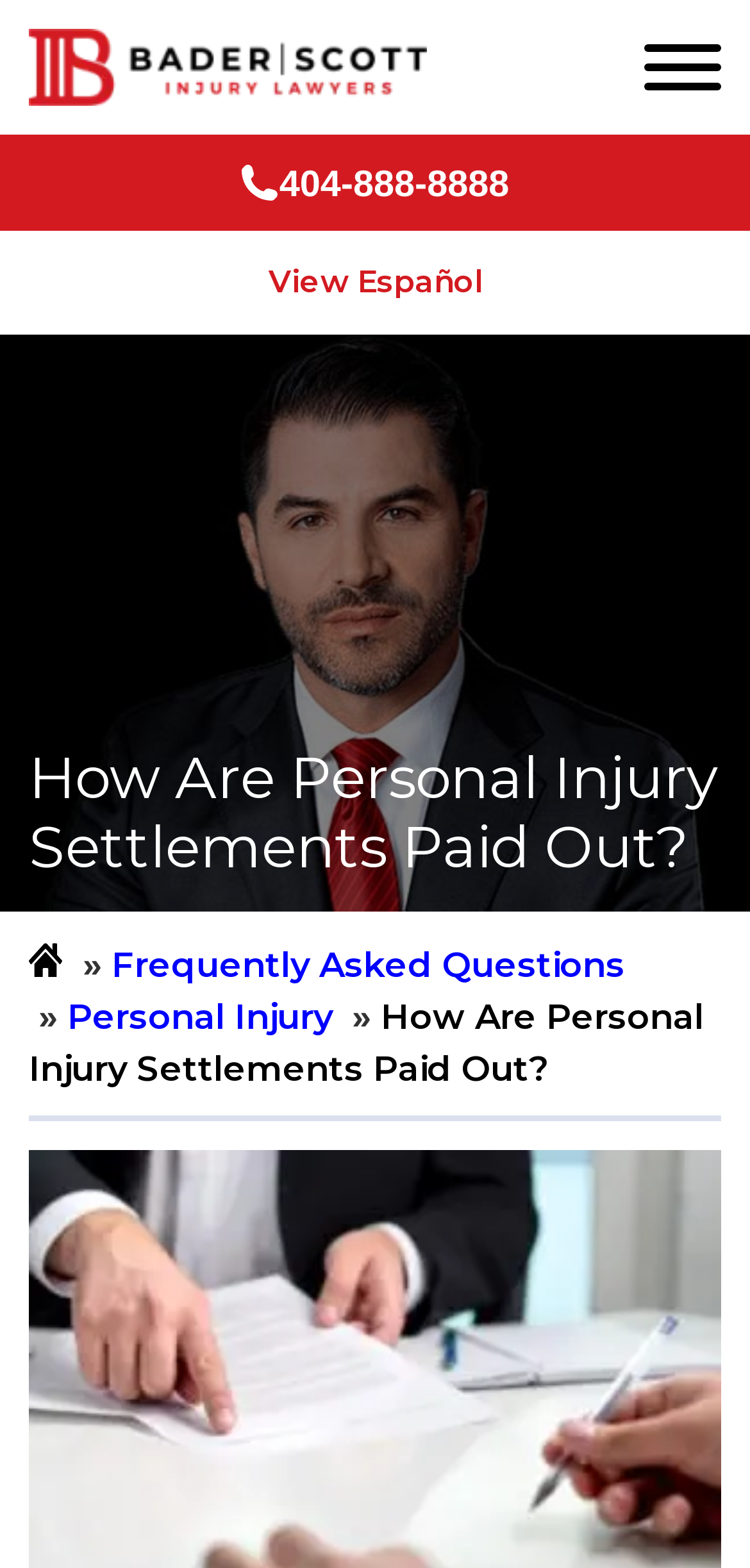Identify and provide the text content of the webpage's primary headline.

How Are Personal Injury Settlements Paid Out?